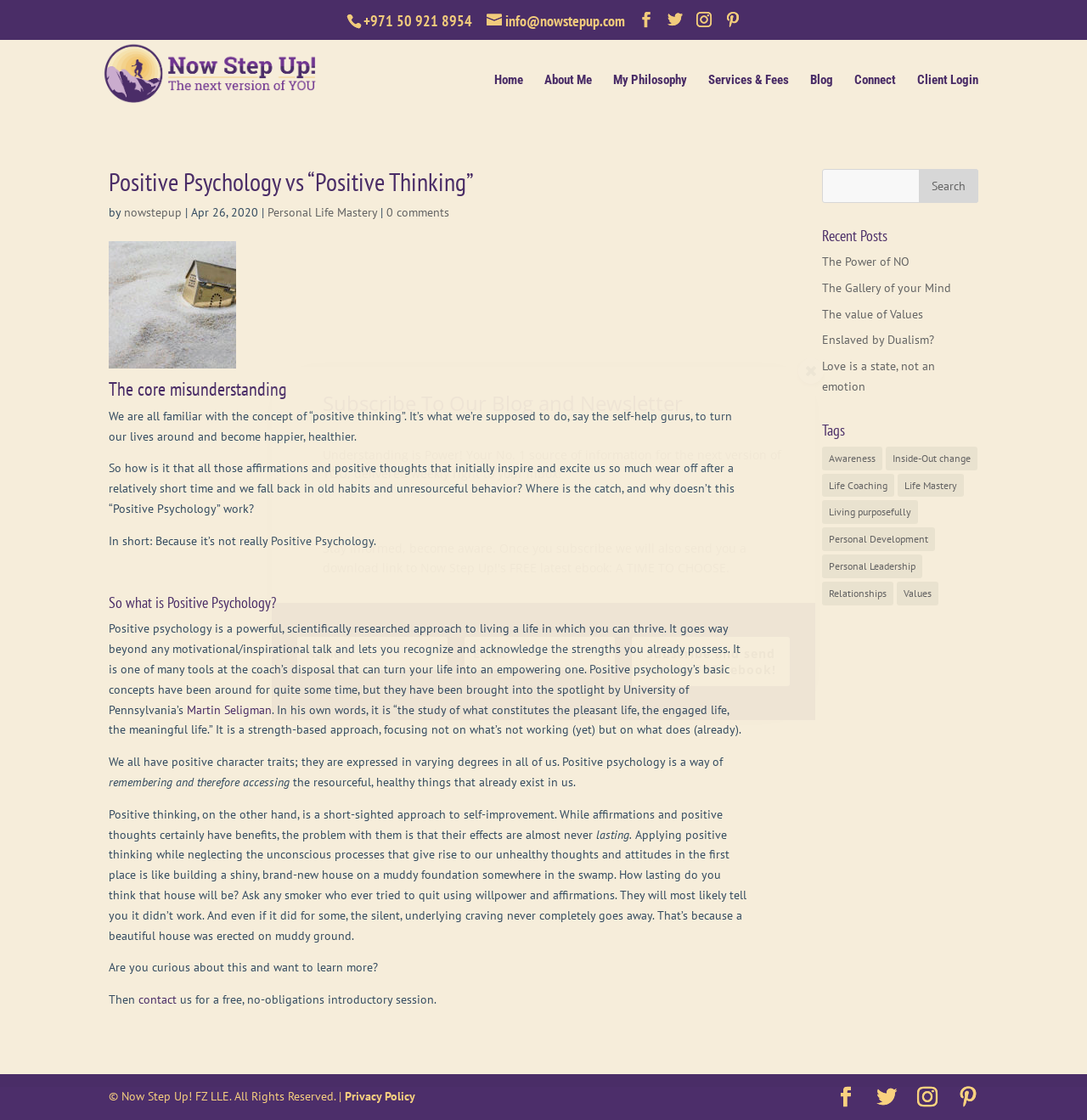Predict the bounding box coordinates of the UI element that matches this description: "alt="Now Step Up!"". The coordinates should be in the format [left, top, right, bottom] with each value between 0 and 1.

[0.102, 0.064, 0.322, 0.076]